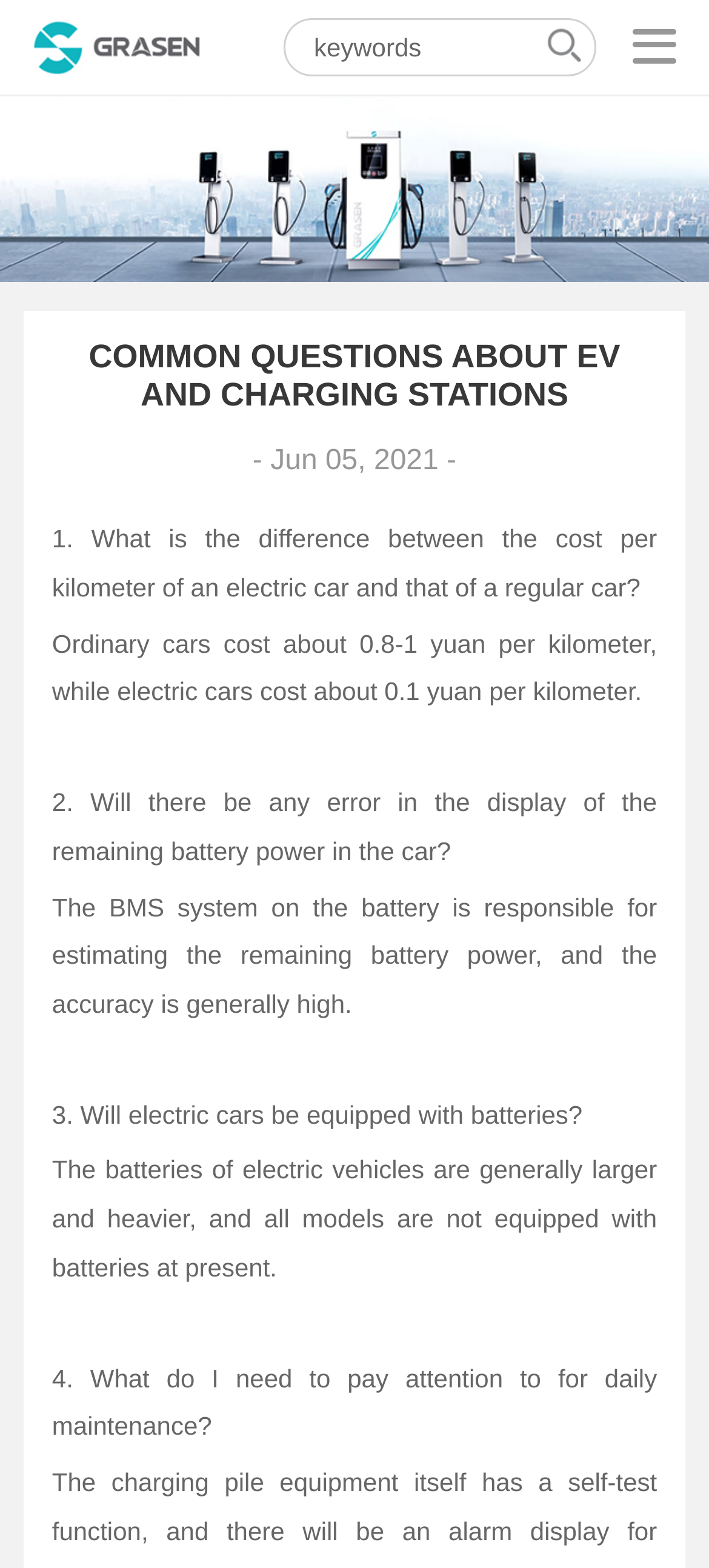Carefully examine the image and provide an in-depth answer to the question: What is the cost per kilometer of an electric car?

According to the webpage, the cost per kilometer of an electric car is 0.1 yuan, which is mentioned in the answer to the first question 'What is the difference between the cost per kilometer of an electric car and that of a regular car?'.